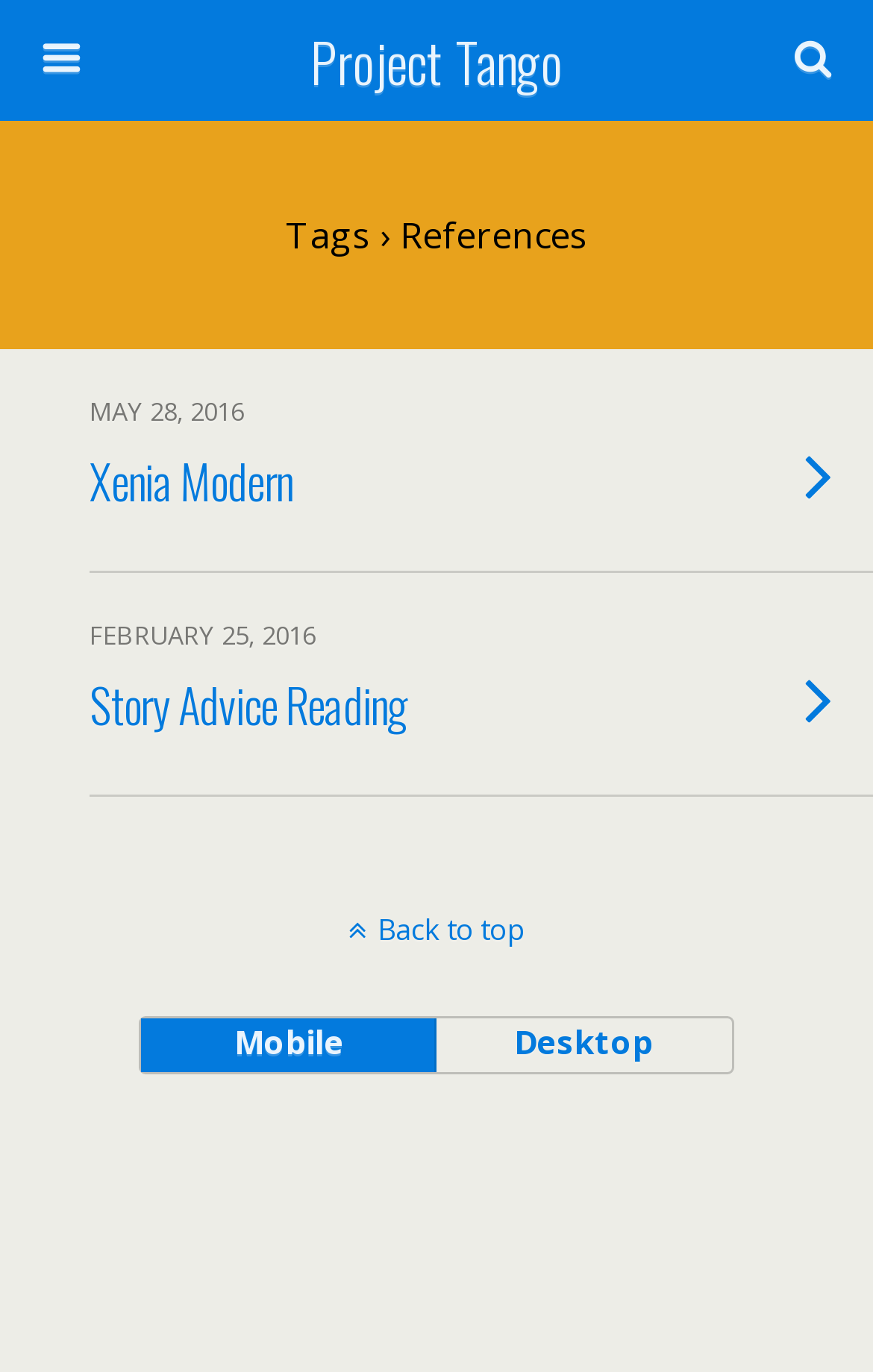Give a one-word or short phrase answer to the question: 
What is the search box placeholder text?

Search this website…